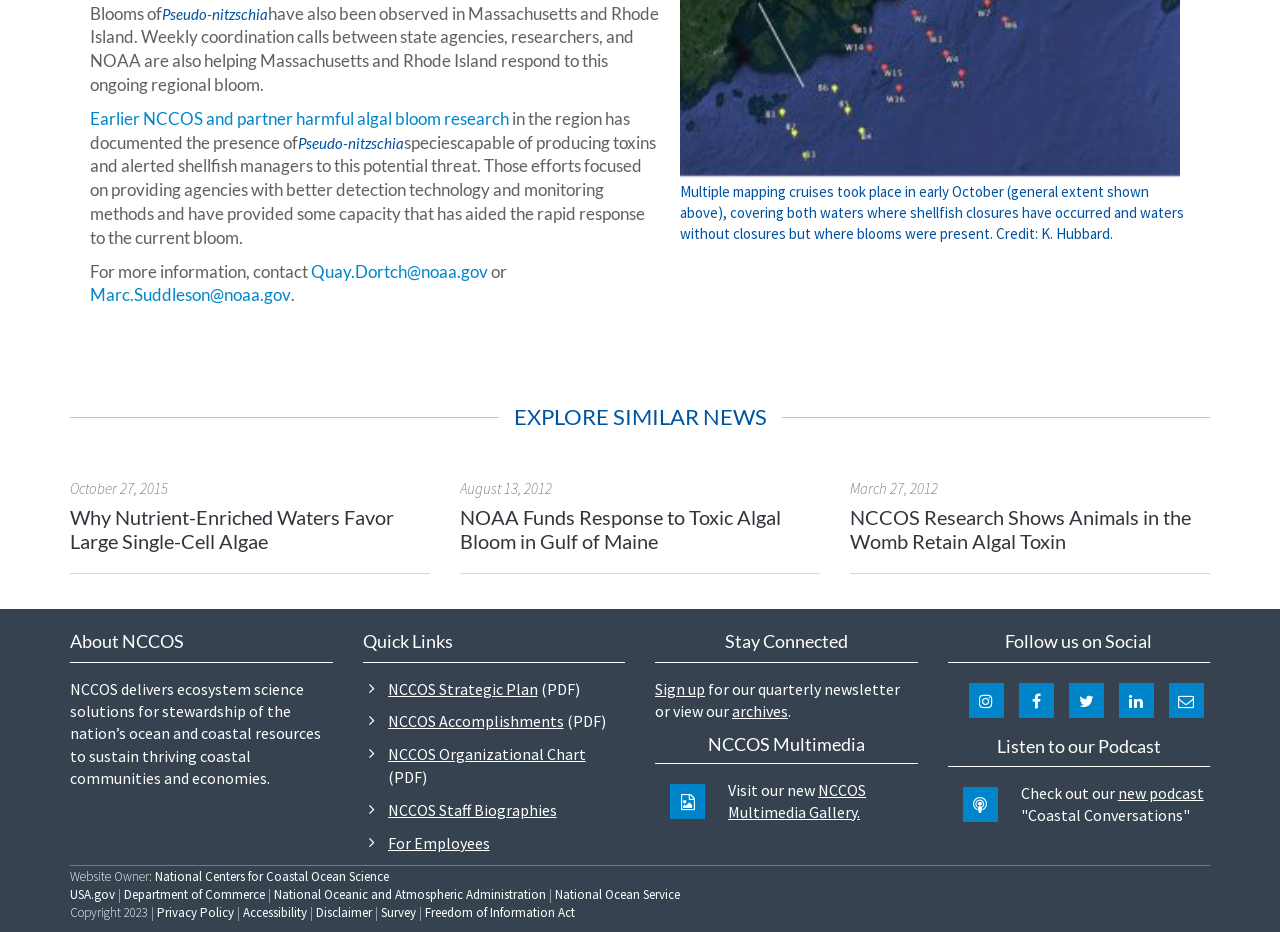Using the provided element description, identify the bounding box coordinates as (top-left x, top-left y, bottom-right x, bottom-right y). Ensure all values are between 0 and 1. Description: National Oceanic and Atmospheric Administration

[0.214, 0.95, 0.427, 0.969]